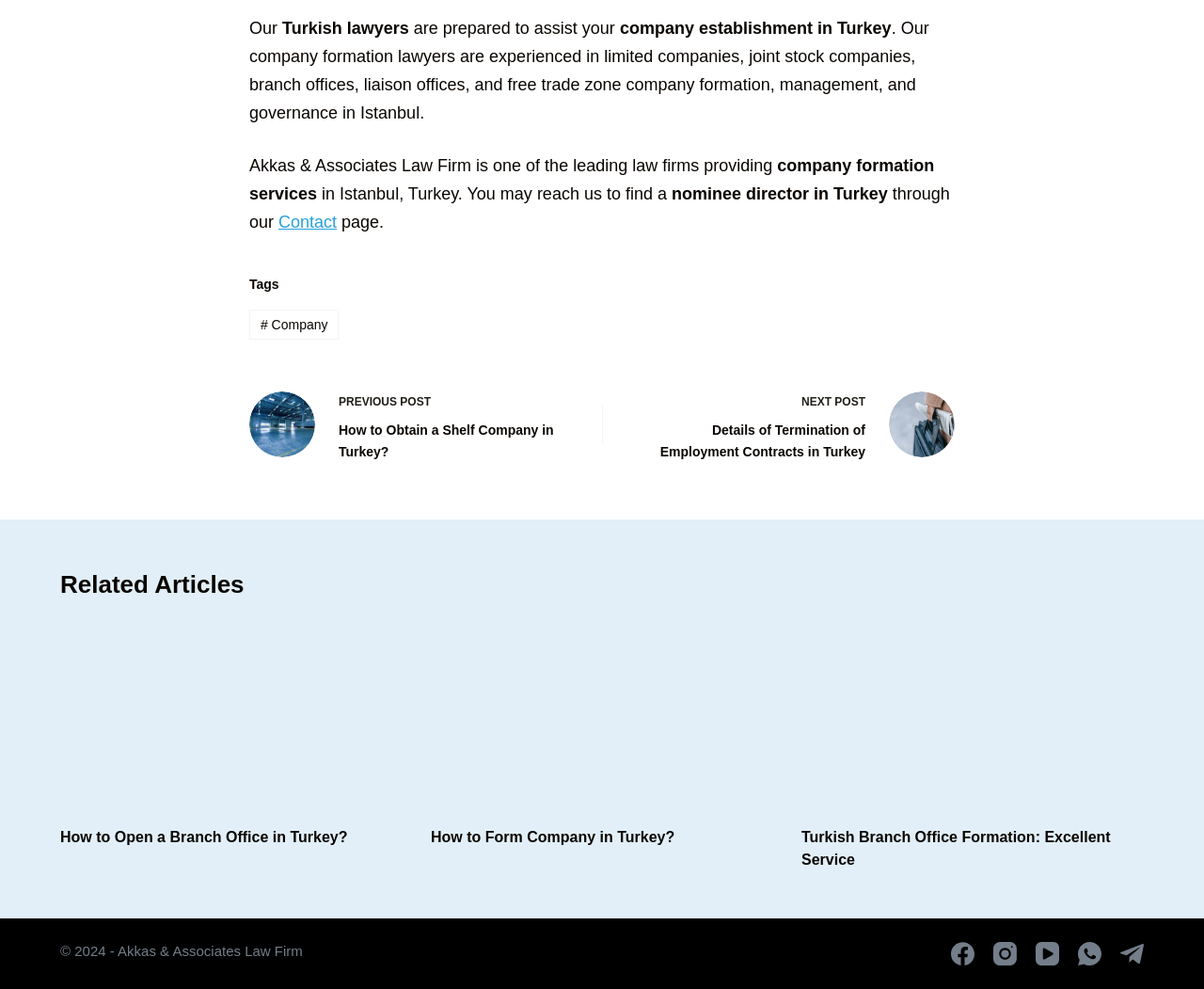Specify the bounding box coordinates of the area to click in order to follow the given instruction: "Click the 'Contact' link."

[0.231, 0.215, 0.28, 0.234]